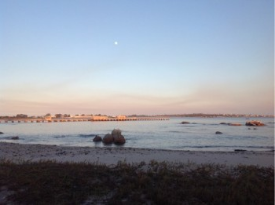Reply to the question with a single word or phrase:
What is reflected in the body of water?

Soft hues of the setting sun